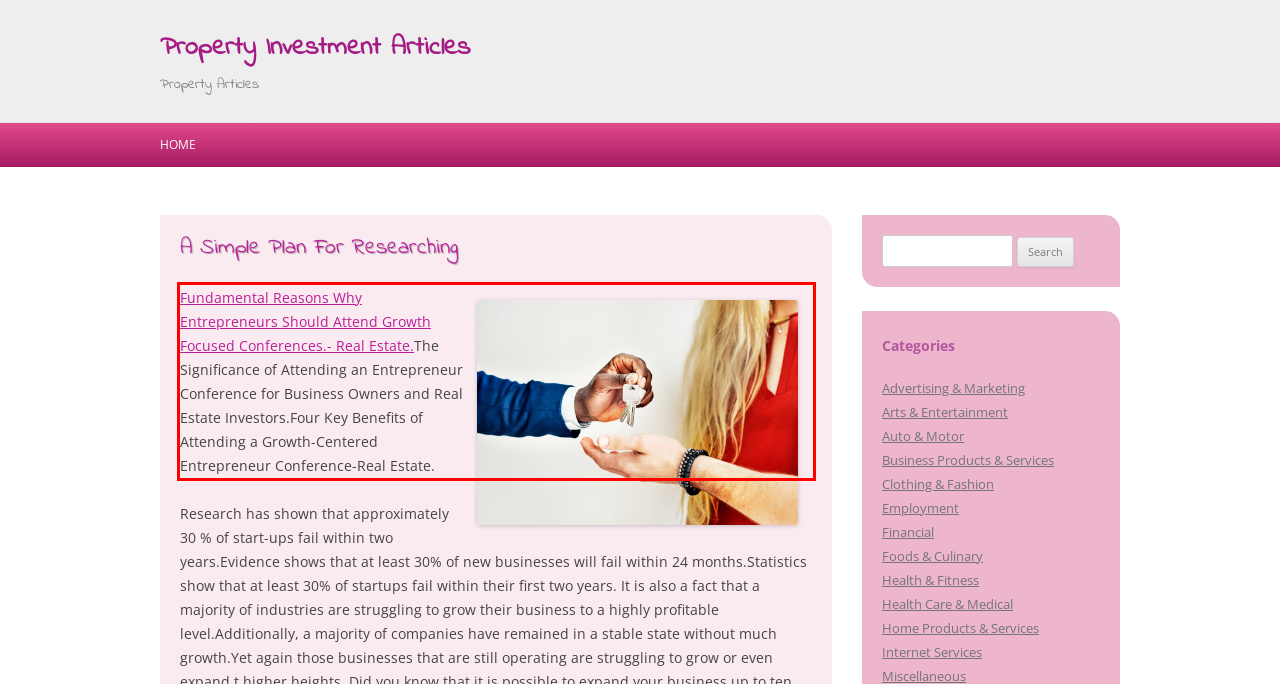Analyze the red bounding box in the provided webpage screenshot and generate the text content contained within.

Fundamental Reasons Why Entrepreneurs Should Attend Growth Focused Conferences.- Real Estate.The Significance of Attending an Entrepreneur Conference for Business Owners and Real Estate Investors.Four Key Benefits of Attending a Growth-Centered Entrepreneur Conference-Real Estate.